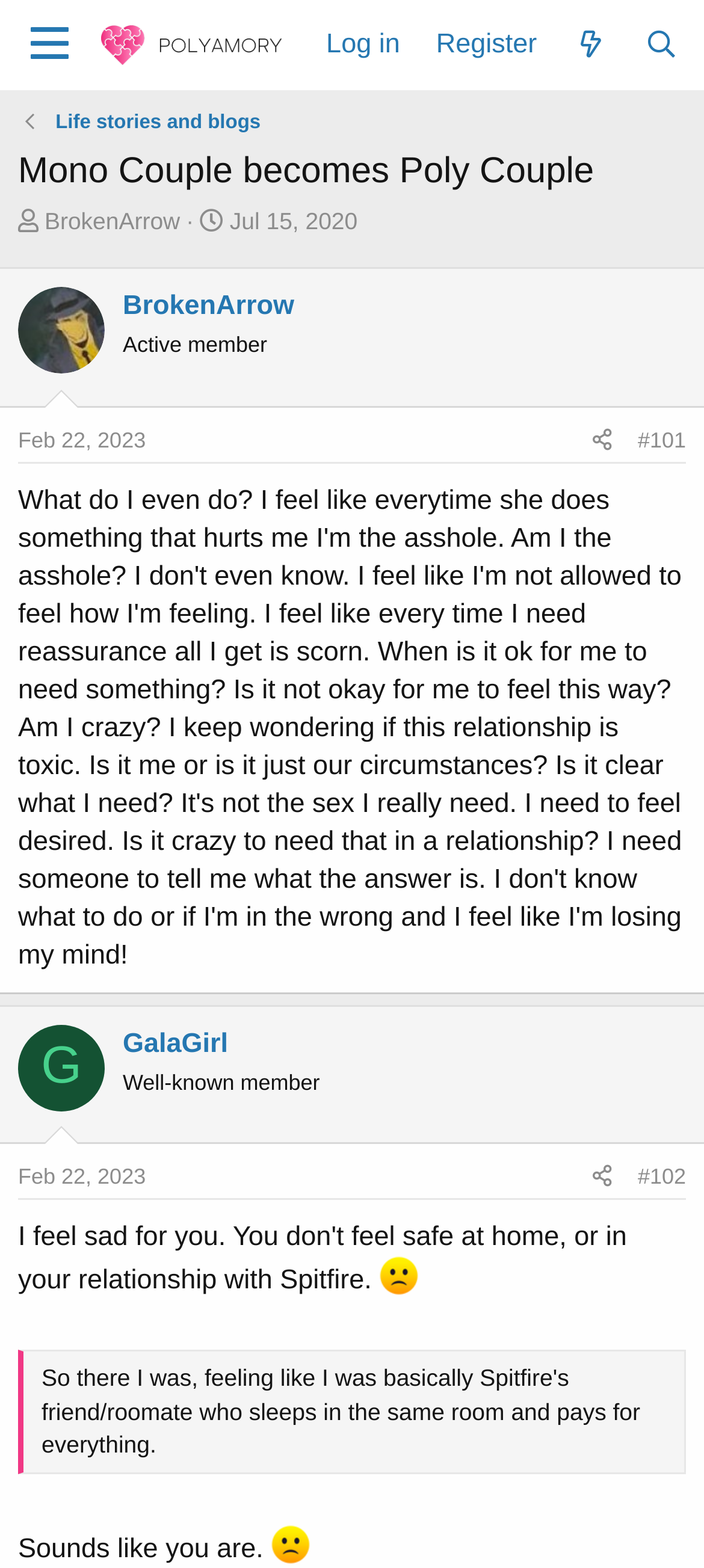Please identify the bounding box coordinates of the area that needs to be clicked to fulfill the following instruction: "download Self-contained Zip archive."

None